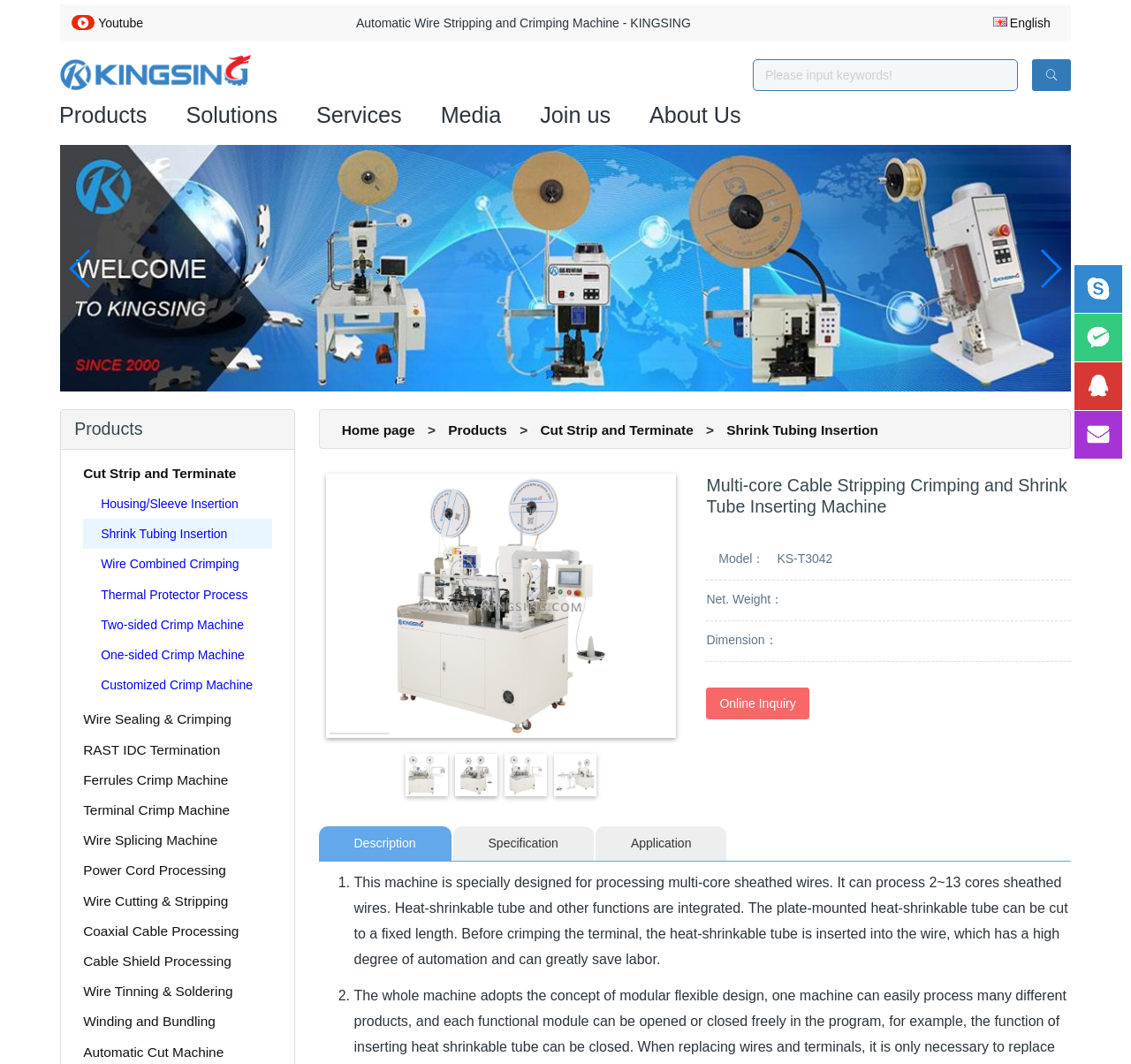Please provide a short answer using a single word or phrase for the question:
What is the name of the company?

Shanghai Kingsing Auto Co., Ltd.